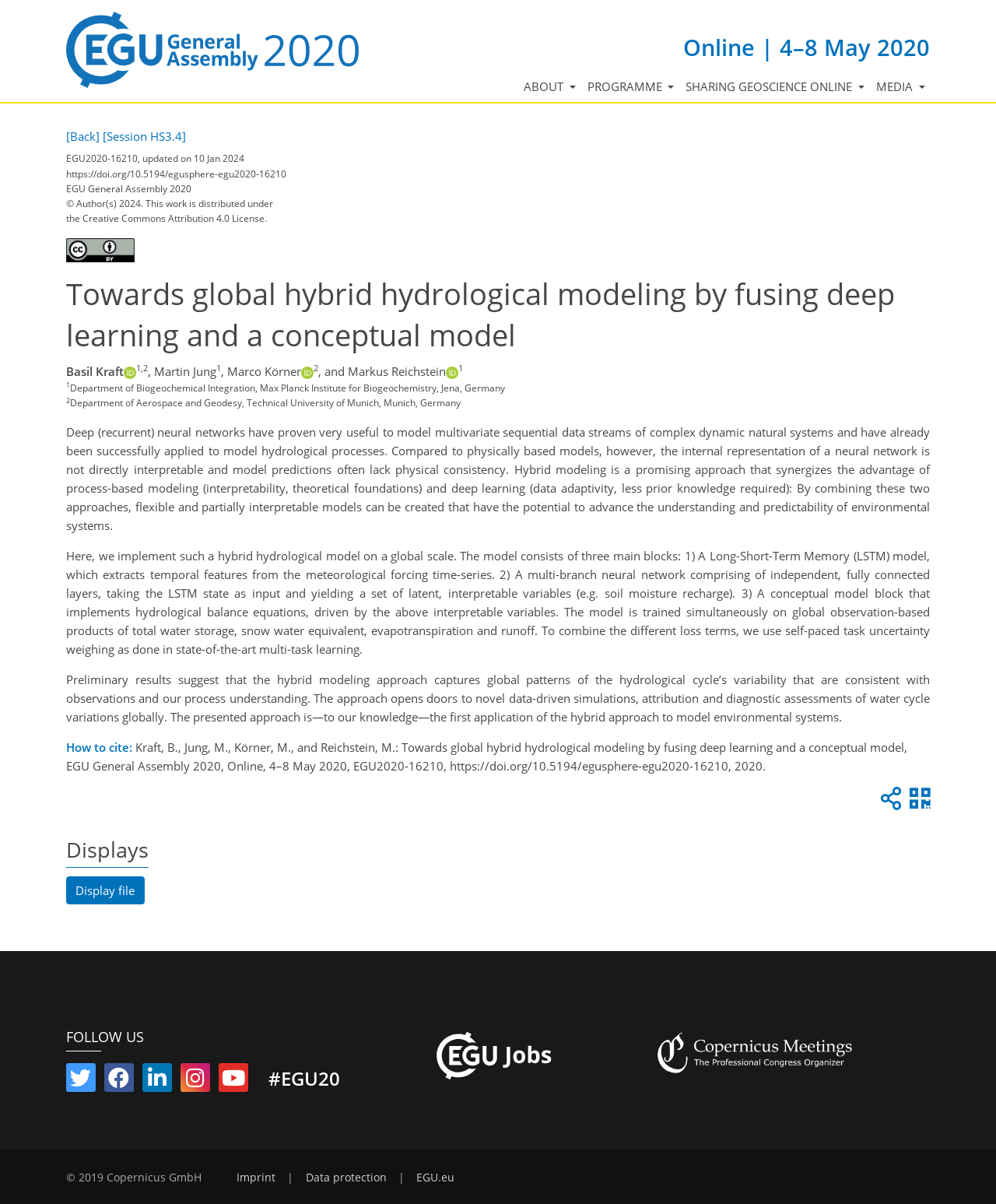Please determine the bounding box coordinates, formatted as (top-left x, top-left y, bottom-right x, bottom-right y), with all values as floating point numbers between 0 and 1. Identify the bounding box of the region described as: Display file

[0.066, 0.728, 0.145, 0.751]